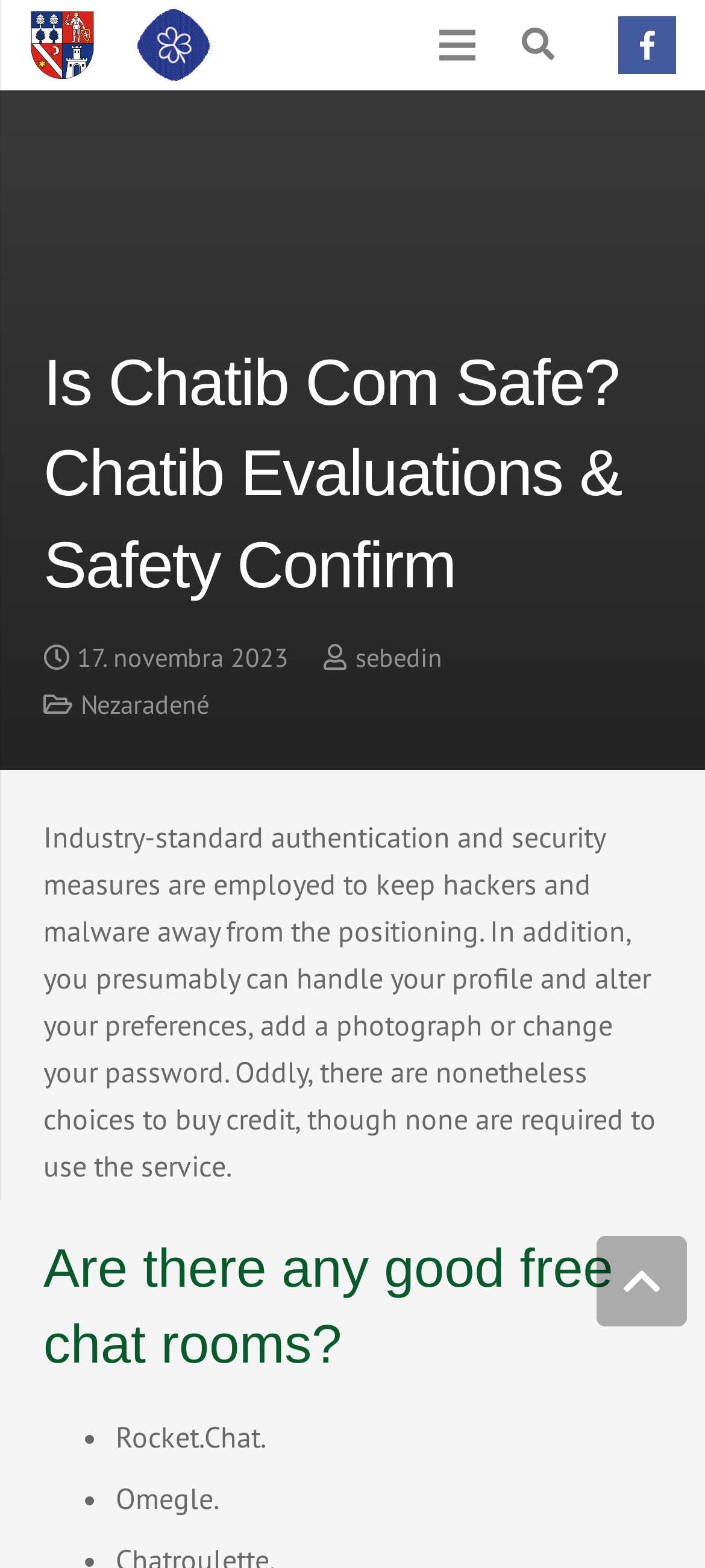Please reply to the following question using a single word or phrase: 
What is the date of the article?

17. novembra 2023